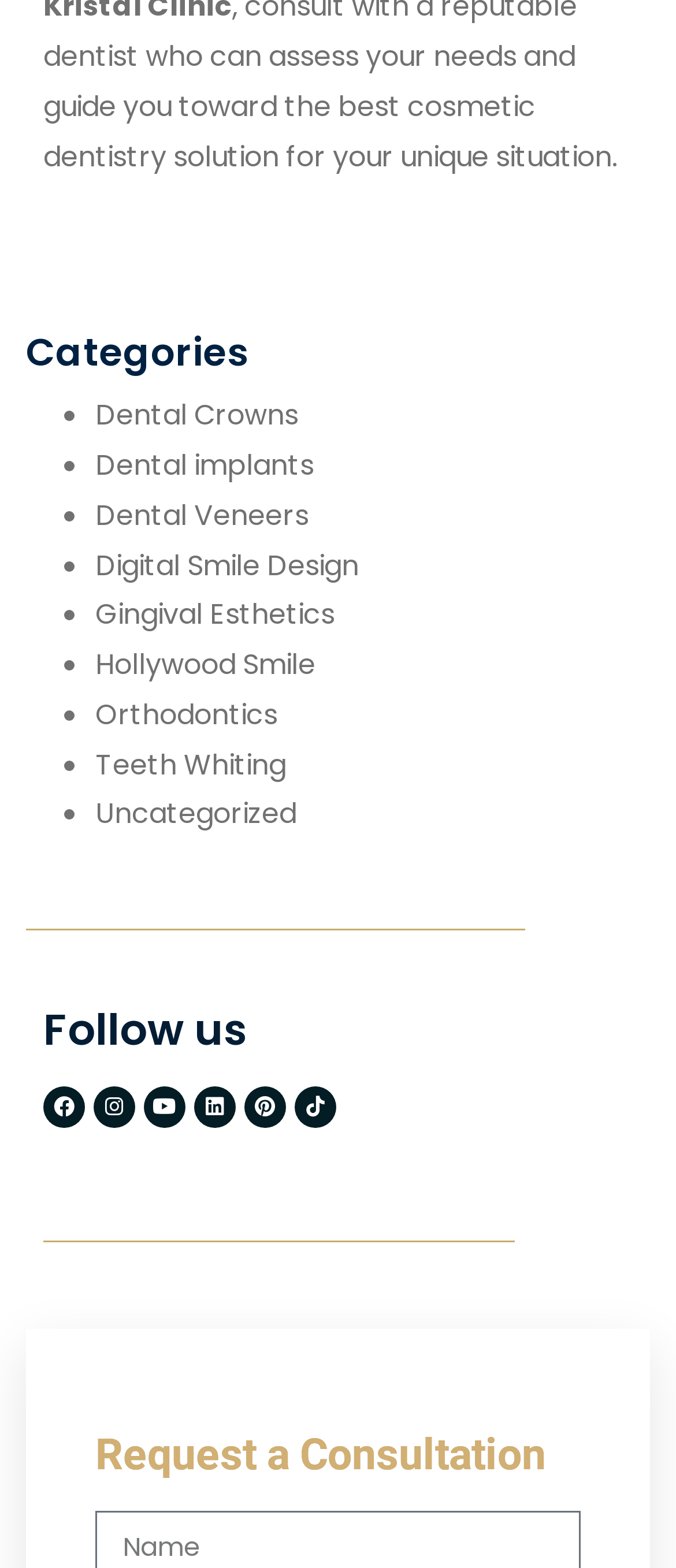Pinpoint the bounding box coordinates of the area that must be clicked to complete this instruction: "click on dental crowns".

[0.141, 0.252, 0.441, 0.277]